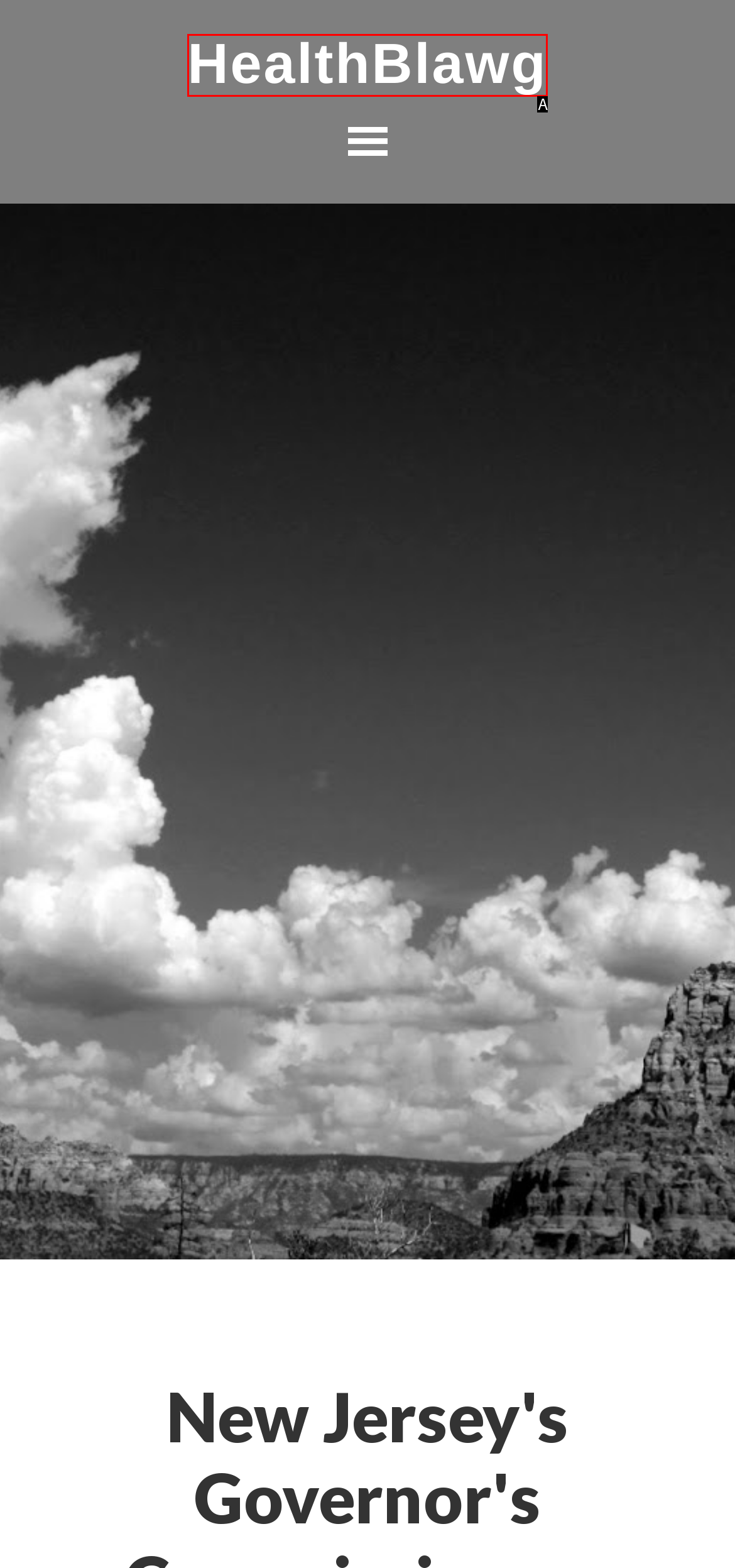Using the provided description: HealthBlawg, select the most fitting option and return its letter directly from the choices.

A